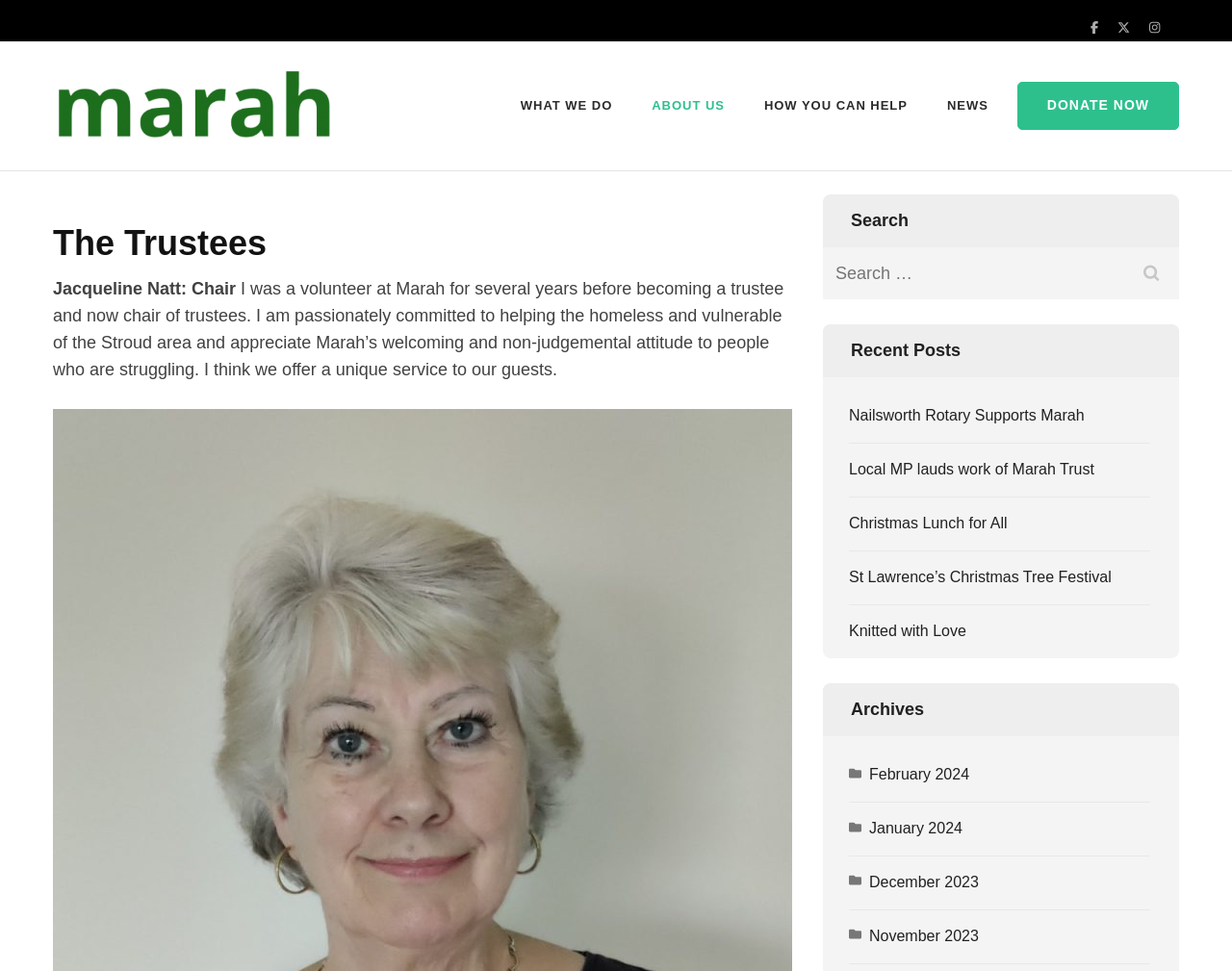Can you determine the bounding box coordinates of the area that needs to be clicked to fulfill the following instruction: "Read about what they do"?

[0.422, 0.098, 0.497, 0.12]